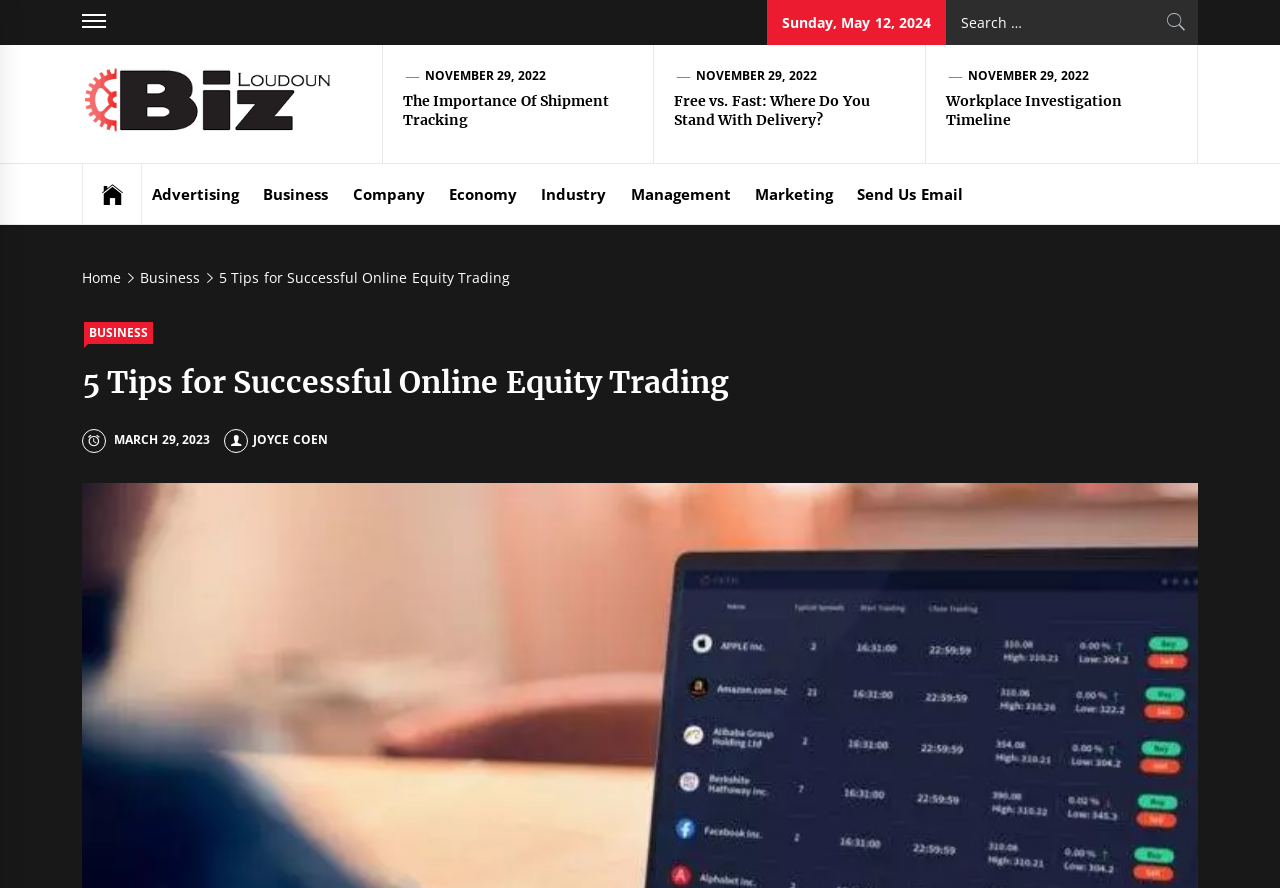Using the element description provided, determine the bounding box coordinates in the format (top-left x, top-left y, bottom-right x, bottom-right y). Ensure that all values are floating point numbers between 0 and 1. Element description: Joyce Coen

[0.175, 0.485, 0.256, 0.504]